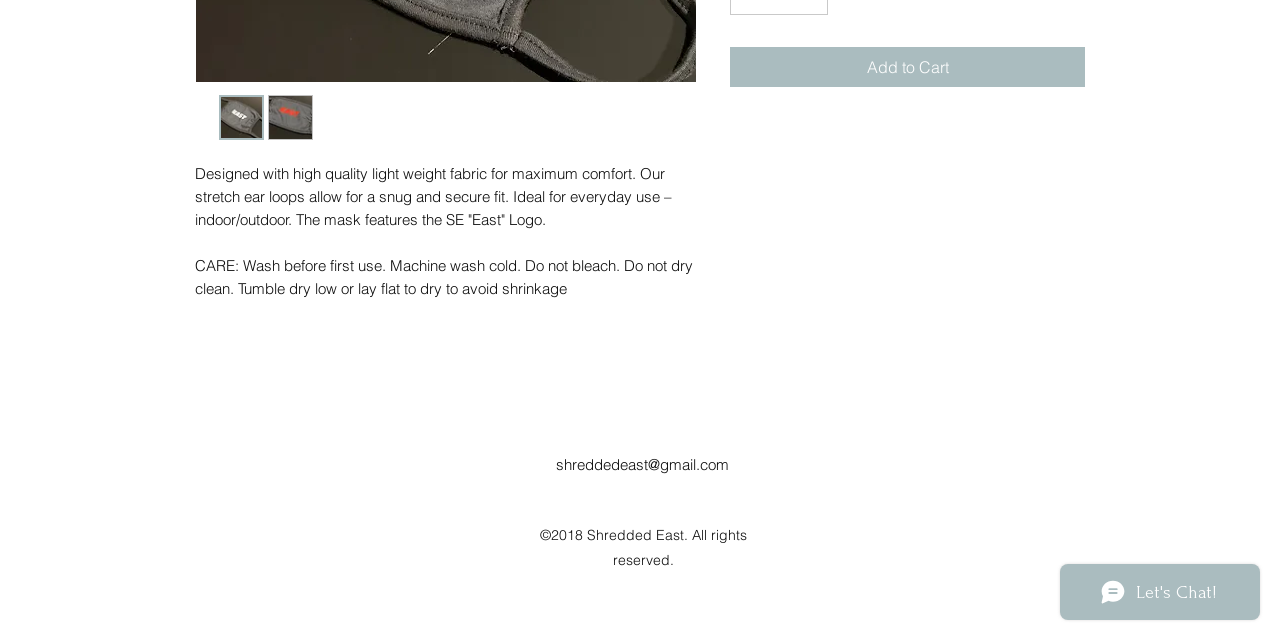Show the bounding box coordinates for the HTML element as described: "Add to Cart".

[0.57, 0.073, 0.848, 0.135]